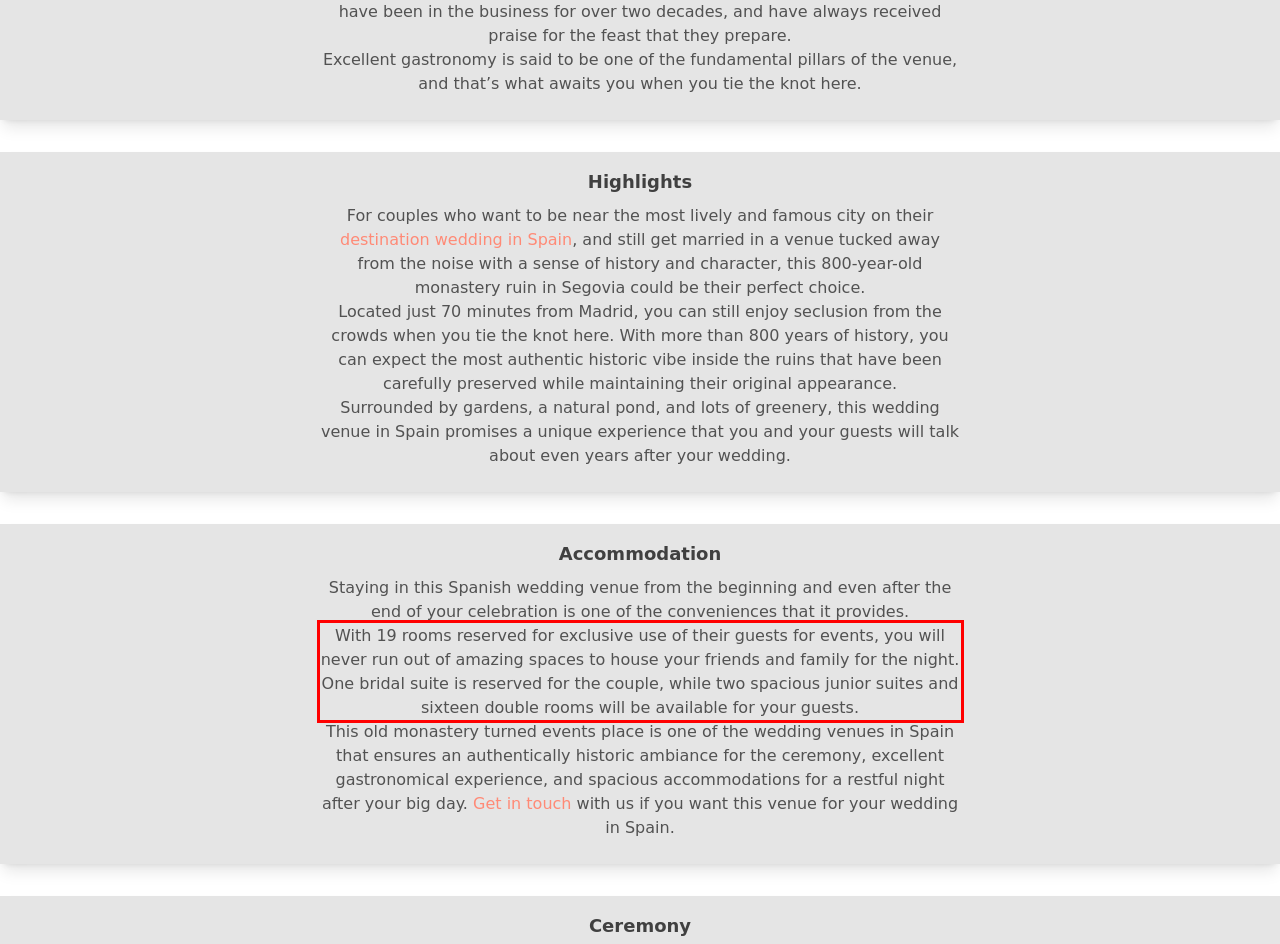There is a screenshot of a webpage with a red bounding box around a UI element. Please use OCR to extract the text within the red bounding box.

With 19 rooms reserved for exclusive use of their guests for events, you will never run out of amazing spaces to house your friends and family for the night. One bridal suite is reserved for the couple, while two spacious junior suites and sixteen double rooms will be available for your guests.